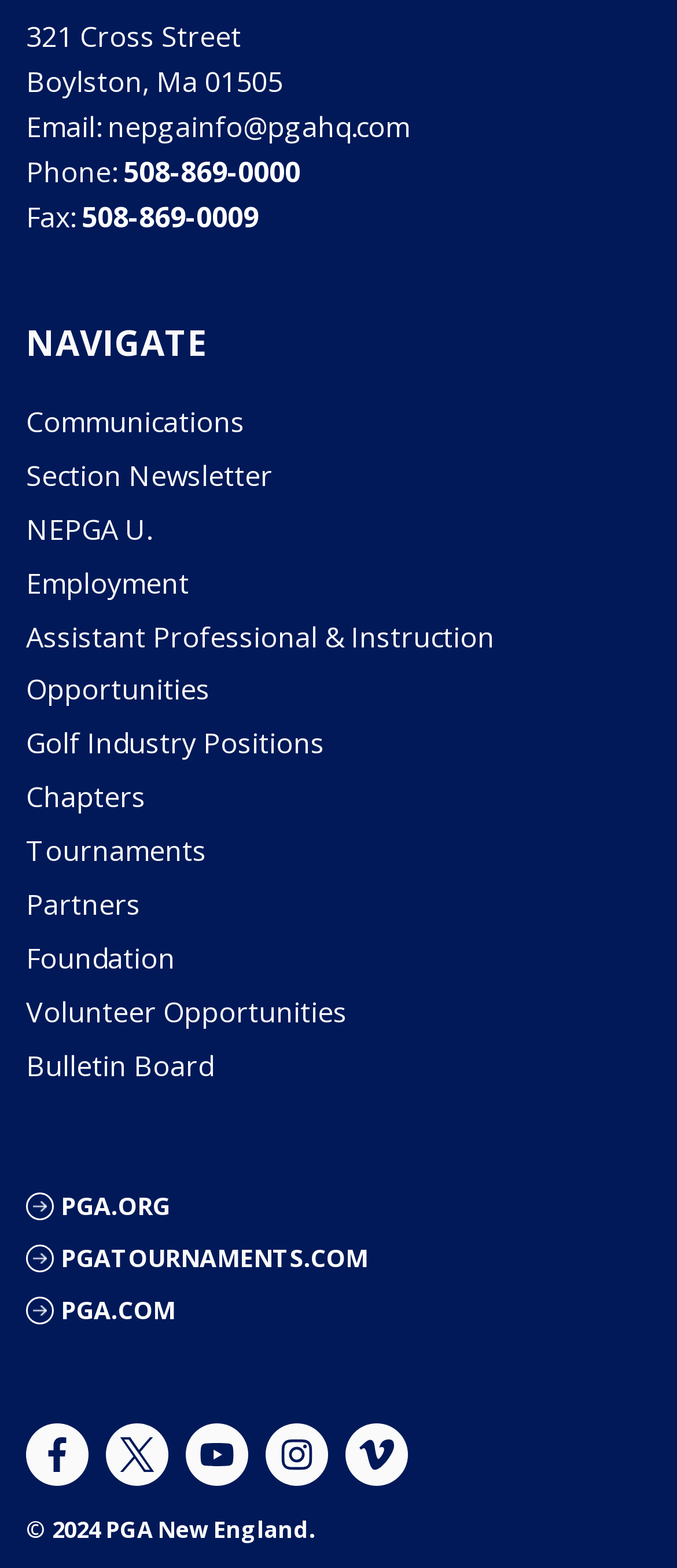Locate the bounding box coordinates of the UI element described by: "Assistant Professional & Instruction Opportunities". Provide the coordinates as four float numbers between 0 and 1, formatted as [left, top, right, bottom].

[0.038, 0.39, 0.962, 0.456]